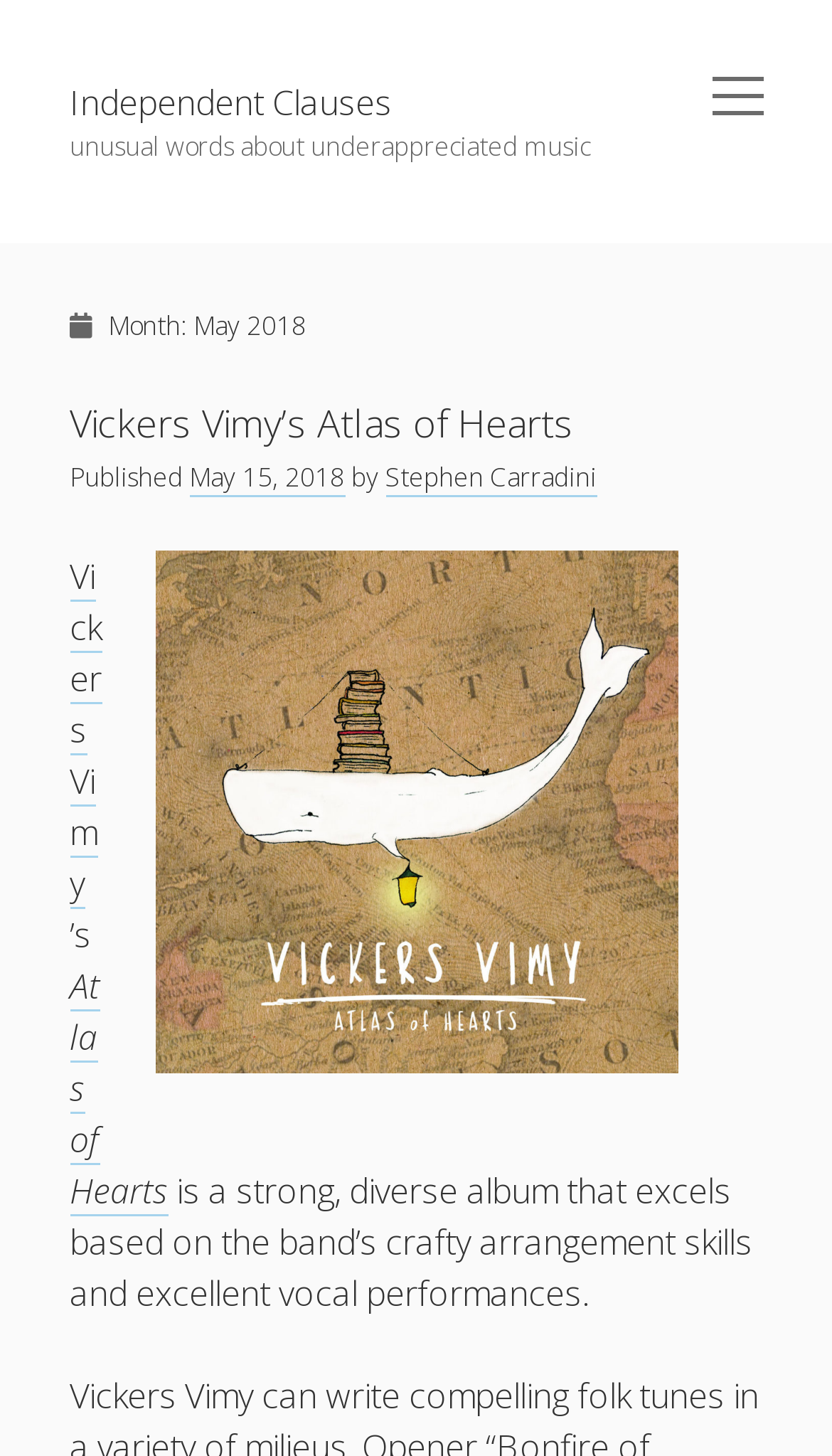Based on the description "Independent Clauses", find the bounding box of the specified UI element.

[0.083, 0.054, 0.471, 0.086]